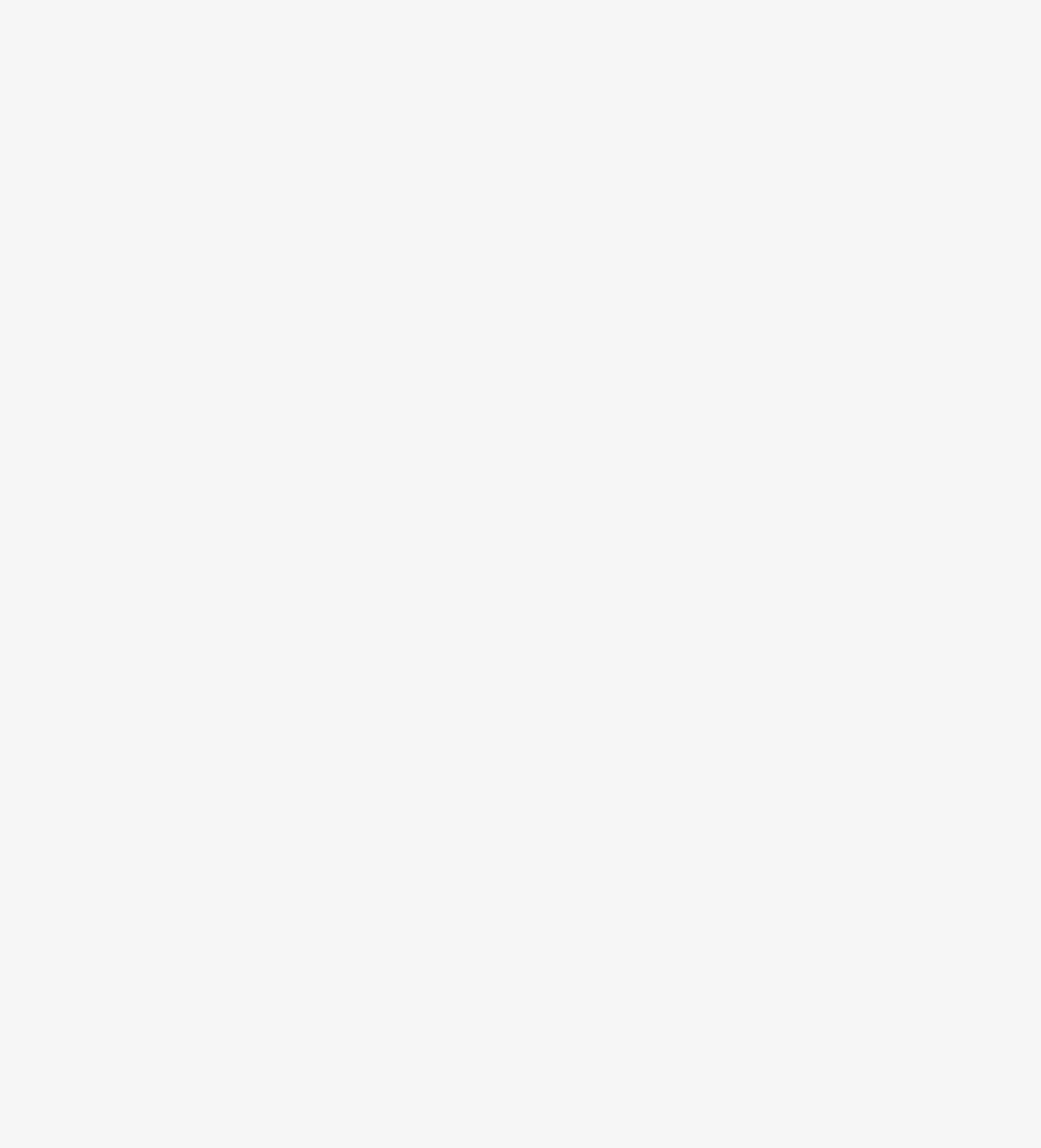Identify the bounding box coordinates of the section to be clicked to complete the task described by the following instruction: "Click the 'Can Uttapam be eaten for breakfast?' button". The coordinates should be four float numbers between 0 and 1, formatted as [left, top, right, bottom].

[0.059, 0.887, 0.605, 0.92]